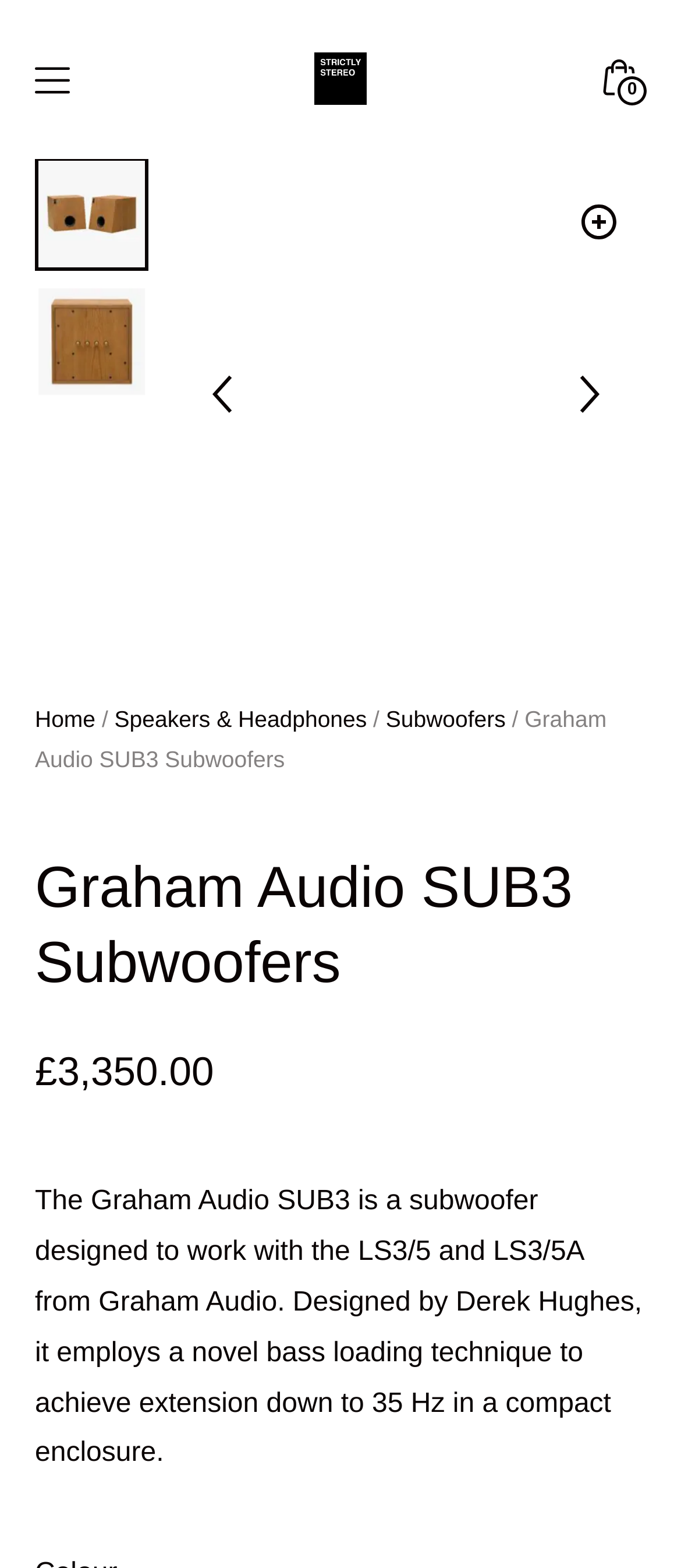Determine the bounding box coordinates for the UI element described. Format the coordinates as (top-left x, top-left y, bottom-right x, bottom-right y) and ensure all values are between 0 and 1. Element description: Home

[0.051, 0.528, 0.14, 0.548]